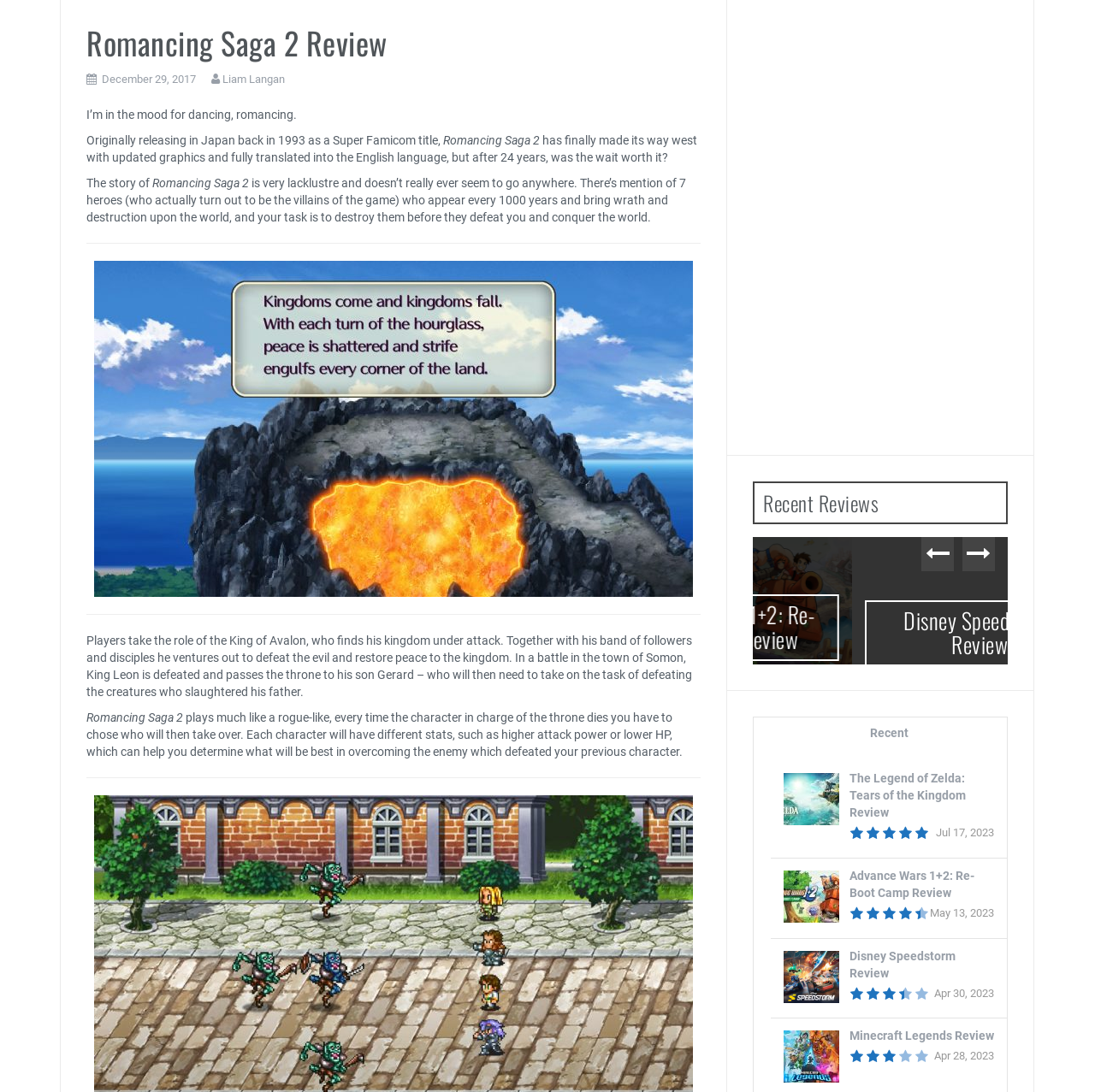Predict the bounding box of the UI element based on the description: "Minecraft Legends Review". The coordinates should be four float numbers between 0 and 1, formatted as [left, top, right, bottom].

[0.776, 0.942, 0.908, 0.955]